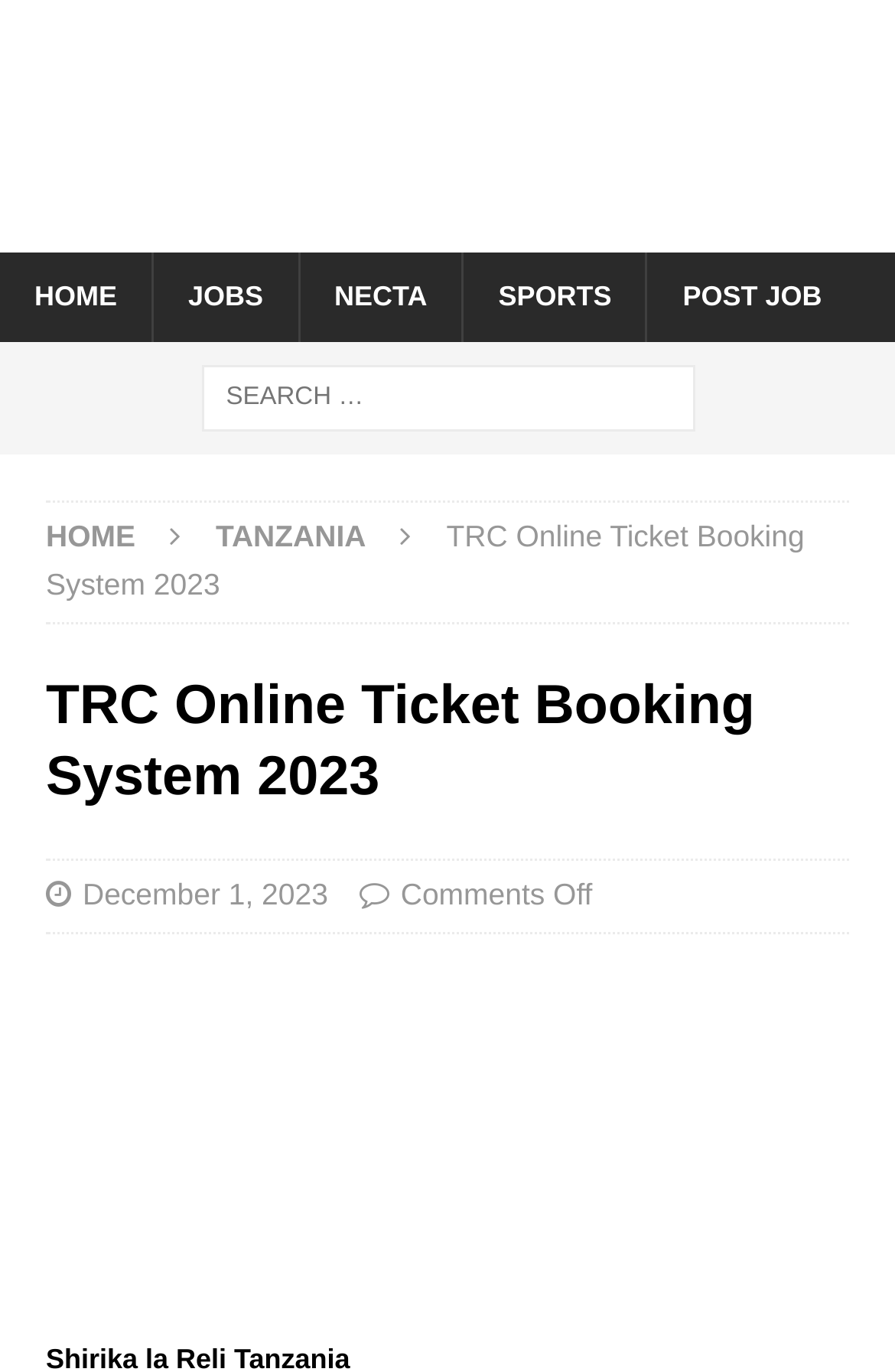What is the name of the online ticket booking system?
Using the image, answer in one word or phrase.

TRC Online Ticket Booking System 2023